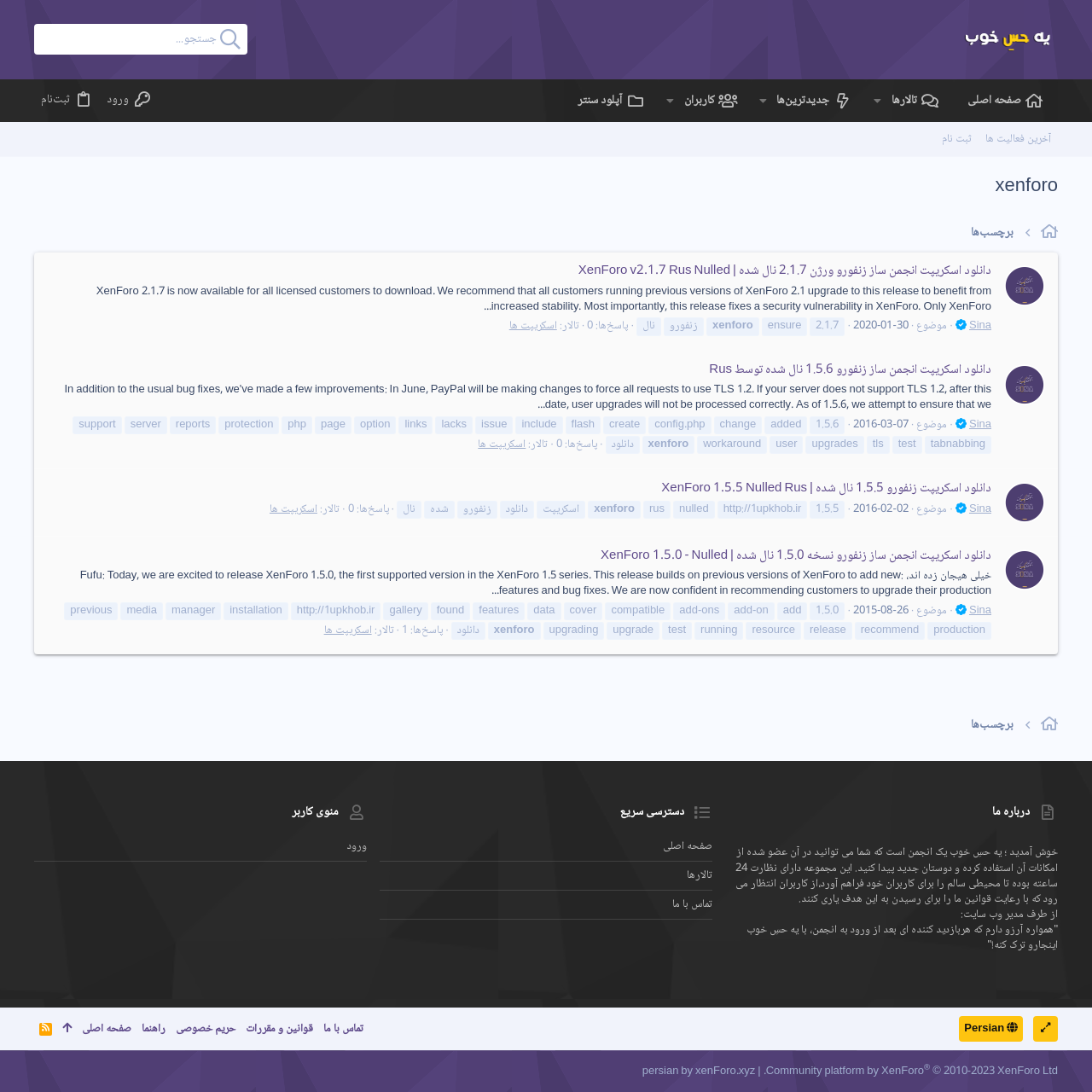Create a full and detailed caption for the entire webpage.

This webpage appears to be a forum or community discussion platform, with a focus on XenForo, a software for creating online forums. The page is divided into several sections, with a navigation menu at the top and a list of discussion topics below.

At the top of the page, there is a logo and a search bar, followed by a navigation menu with links to various sections of the forum, including the main page, latest activities, and user profiles. The menu is divided into several sections, with icons and text labels.

Below the navigation menu, there is a list of discussion topics, each with a title, a timestamp, and a brief summary or excerpt. The topics are arranged in a grid, with multiple columns and rows. Each topic has a link to the full discussion thread, as well as links to the user who started the topic and the number of replies.

The discussion topics appear to be related to XenForo, with titles such as "دانلود اسکریپت انجمن ساز زنفورو ورژن 2.1.7 نال شده | XenForo v2.1.7 Rus Nulled" and "دانلود اسکریپت زنفورو 1.5.5 نال شده | XenForo 1.5.5 Nulled Rus". The topics also include timestamps and information about the number of replies.

Throughout the page, there are also links to user profiles, with icons and text labels. The user profiles appear to be linked to the discussion topics, with users able to start new topics and reply to existing ones.

Overall, the webpage appears to be a forum or community discussion platform focused on XenForo, with a navigation menu, a list of discussion topics, and links to user profiles.